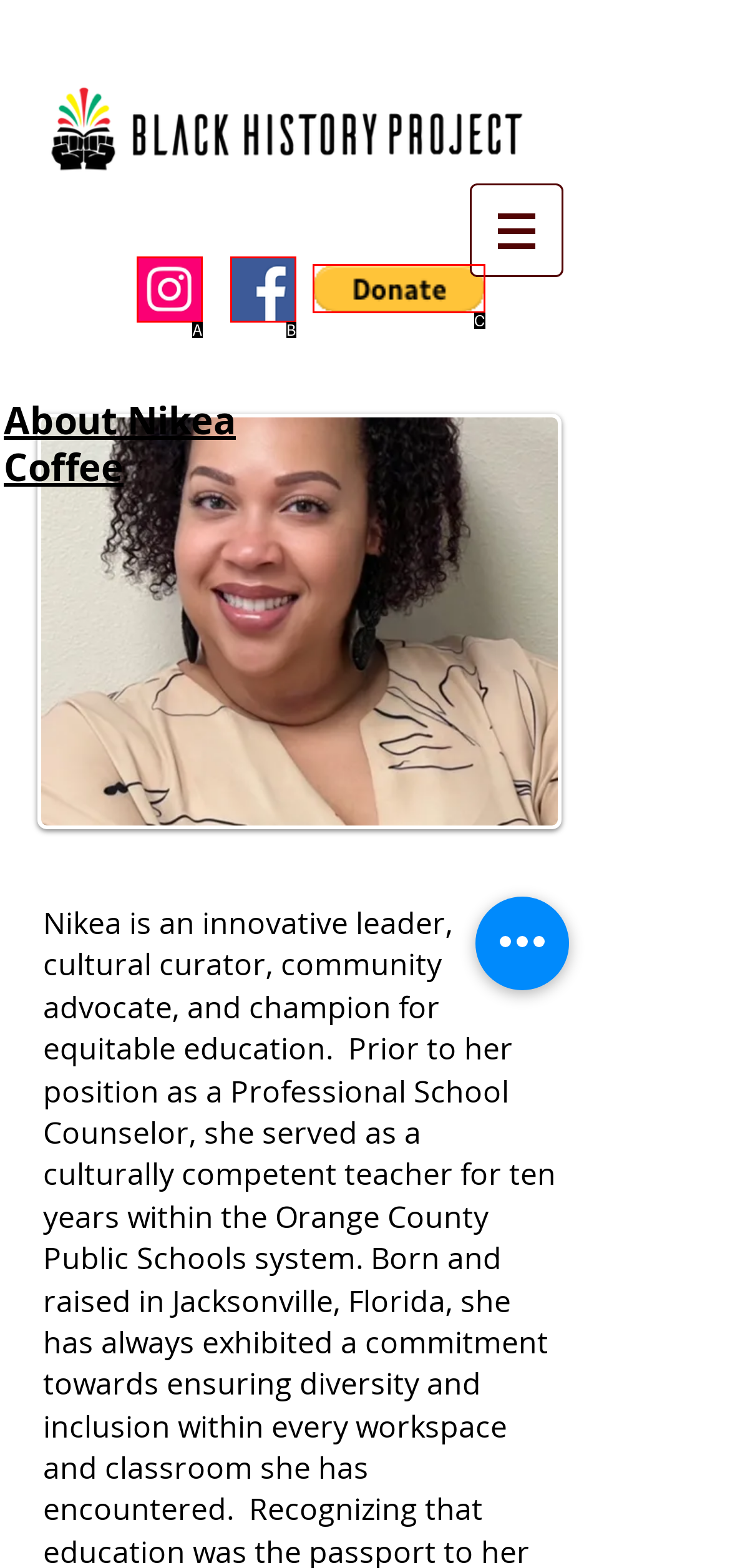Determine which HTML element corresponds to the description: aria-label="Facebook". Provide the letter of the correct option.

B